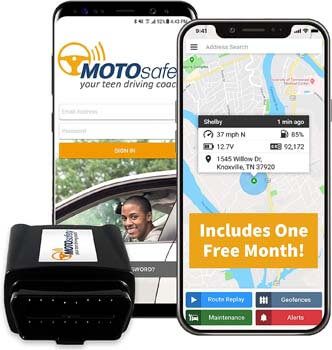Refer to the screenshot and answer the following question in detail:
What is the speed displayed on the map?

The speed tracking feature on the app interface displays the current speed of the vehicle, which is 37 miles per hour in this case.